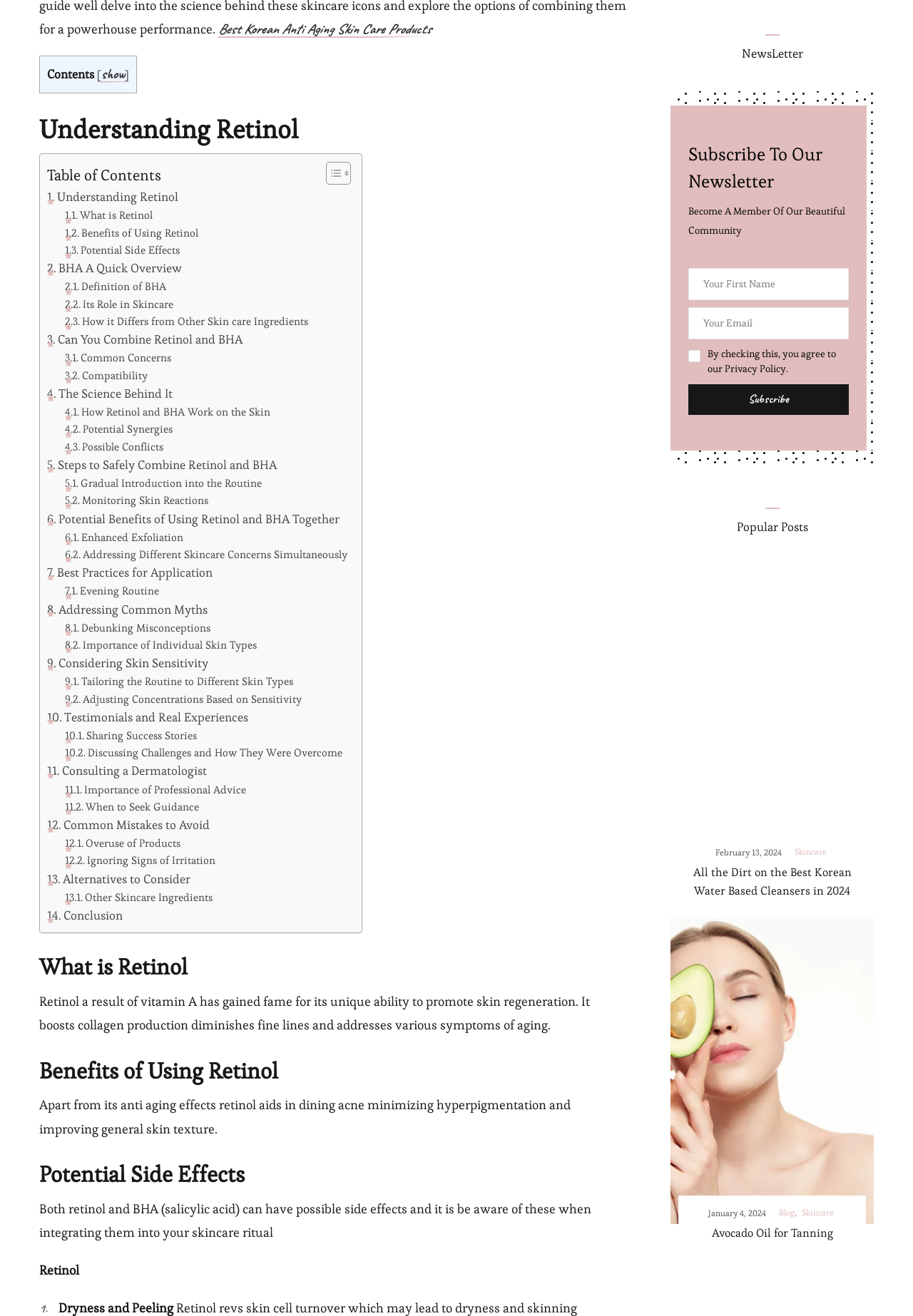Find the bounding box coordinates of the area to click in order to follow the instruction: "Subscribe to the newsletter".

None